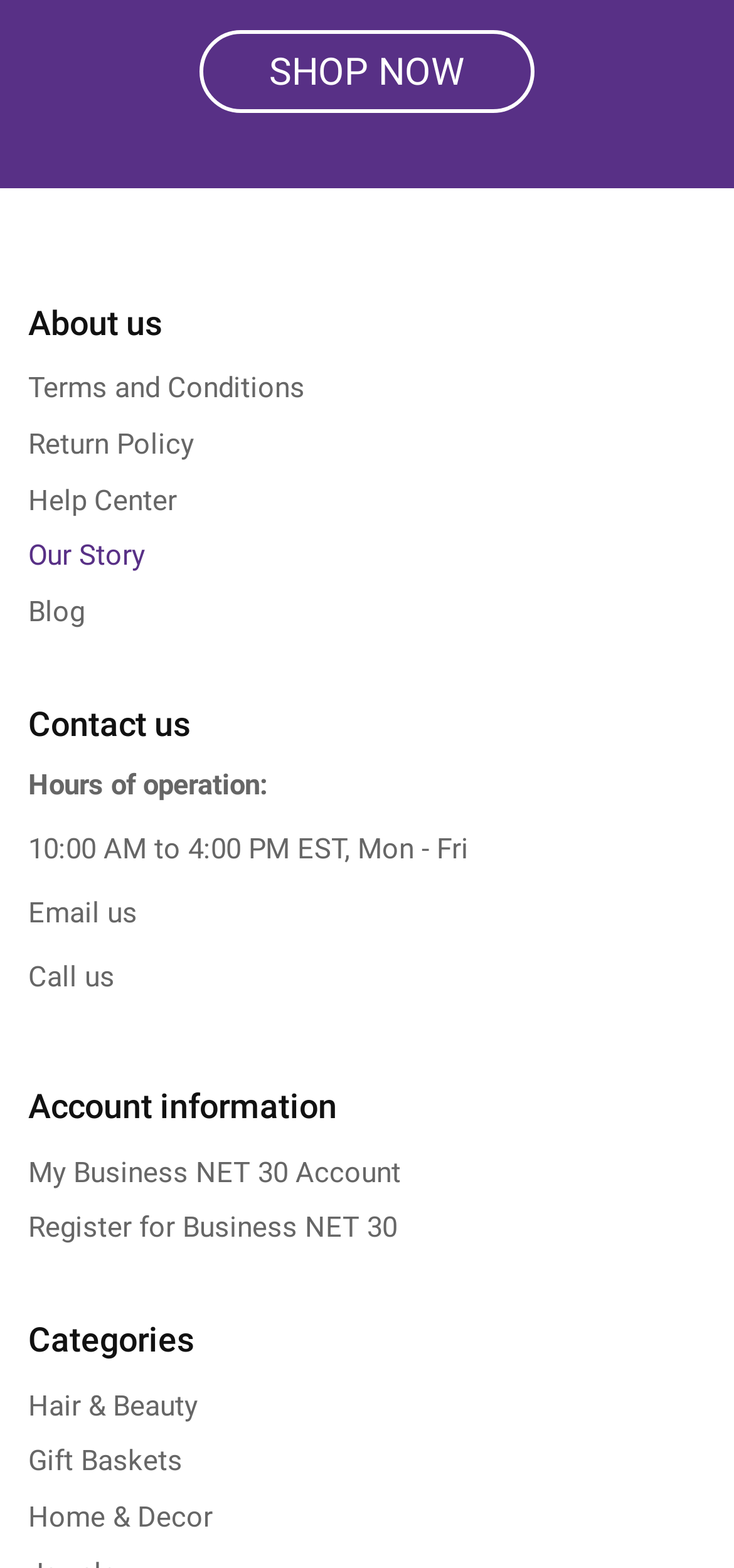Specify the bounding box coordinates of the area that needs to be clicked to achieve the following instruction: "Explore Hair & Beauty".

[0.038, 0.879, 0.269, 0.915]